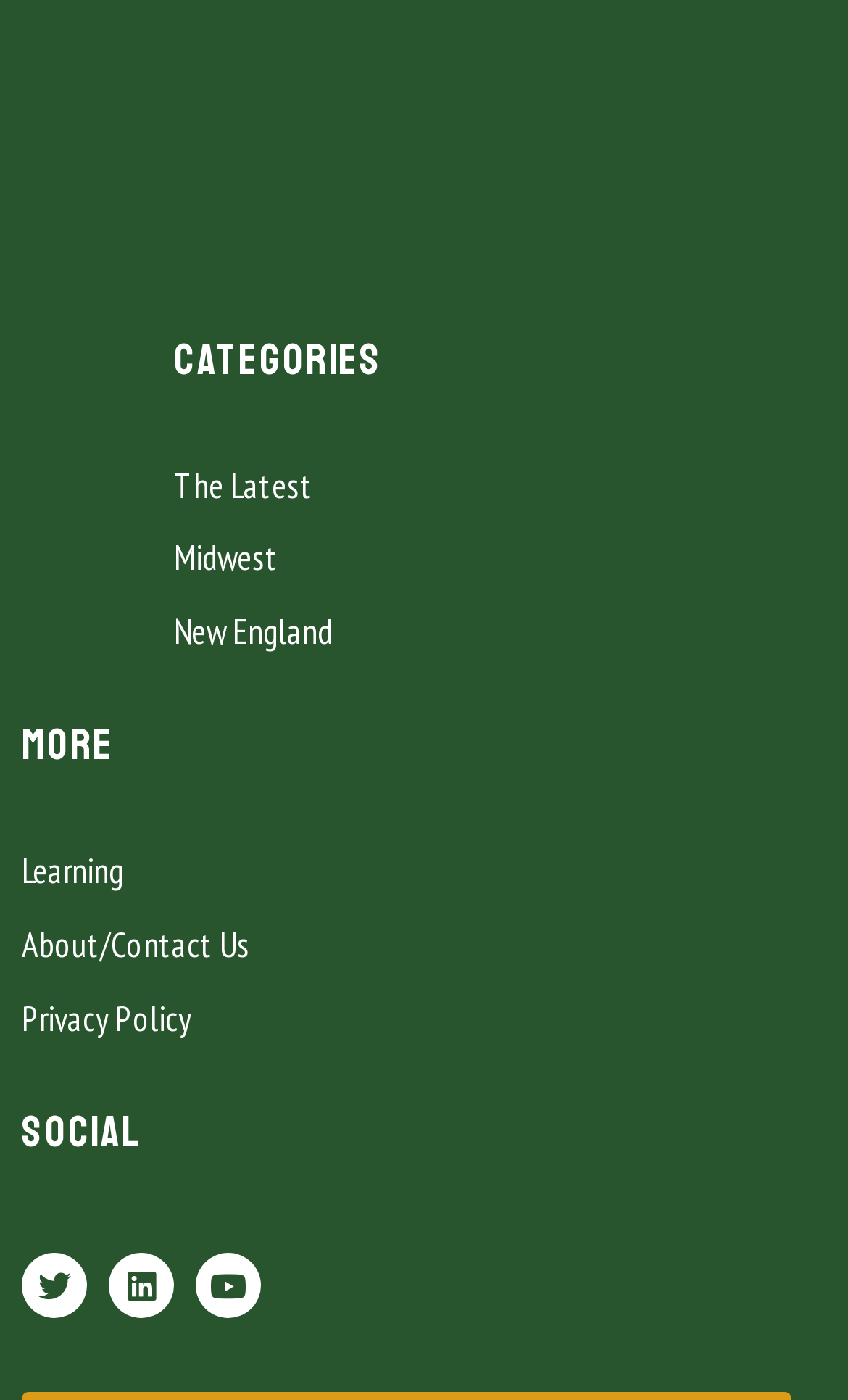Provide a brief response to the question below using a single word or phrase: 
What is the first category listed?

The Latest